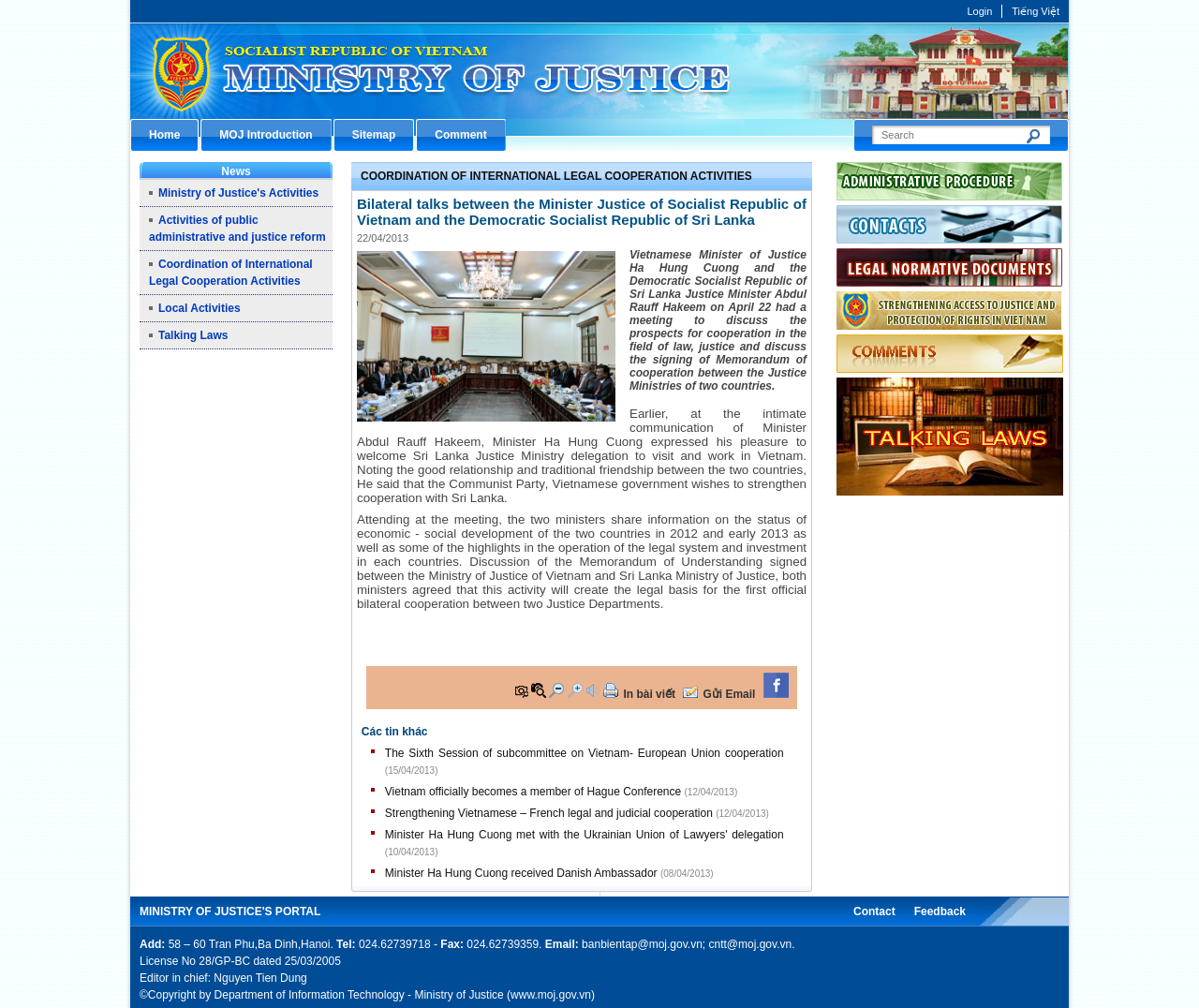Determine the bounding box coordinates of the element that should be clicked to execute the following command: "Go to the News page".

[0.185, 0.164, 0.209, 0.177]